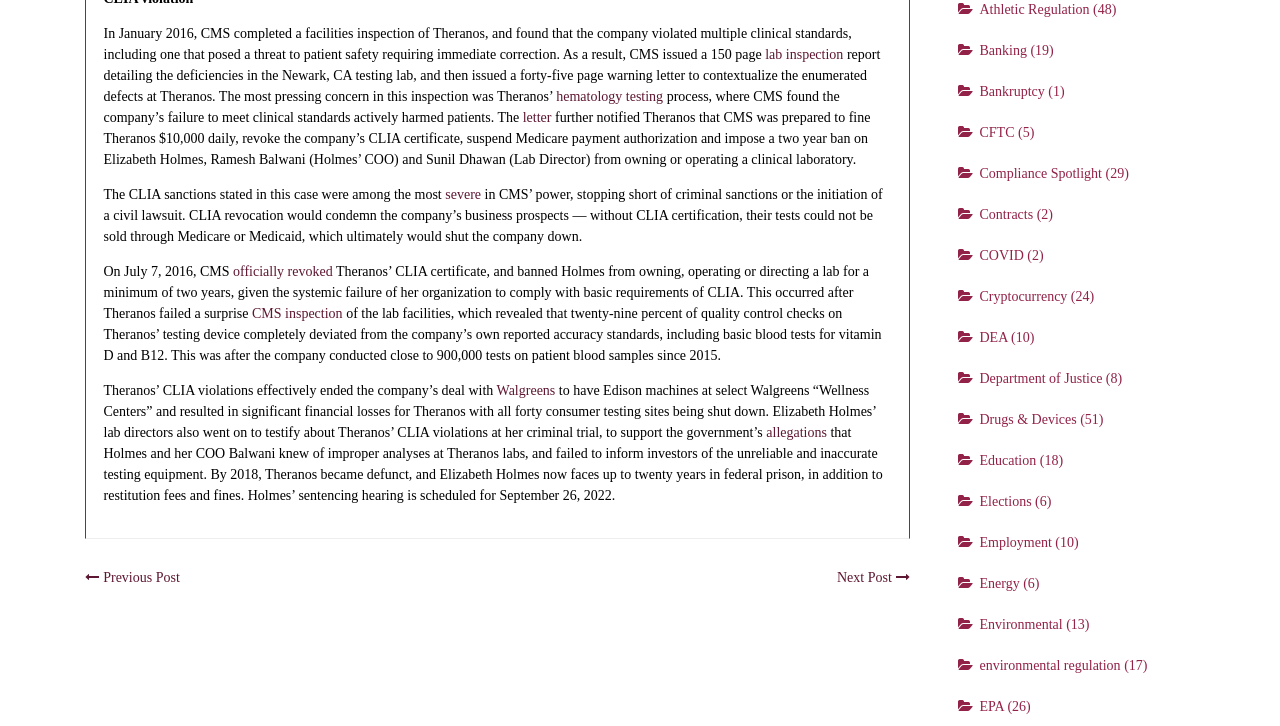Show me the bounding box coordinates of the clickable region to achieve the task as per the instruction: "Click on the 'lab inspection' link".

[0.598, 0.065, 0.659, 0.086]